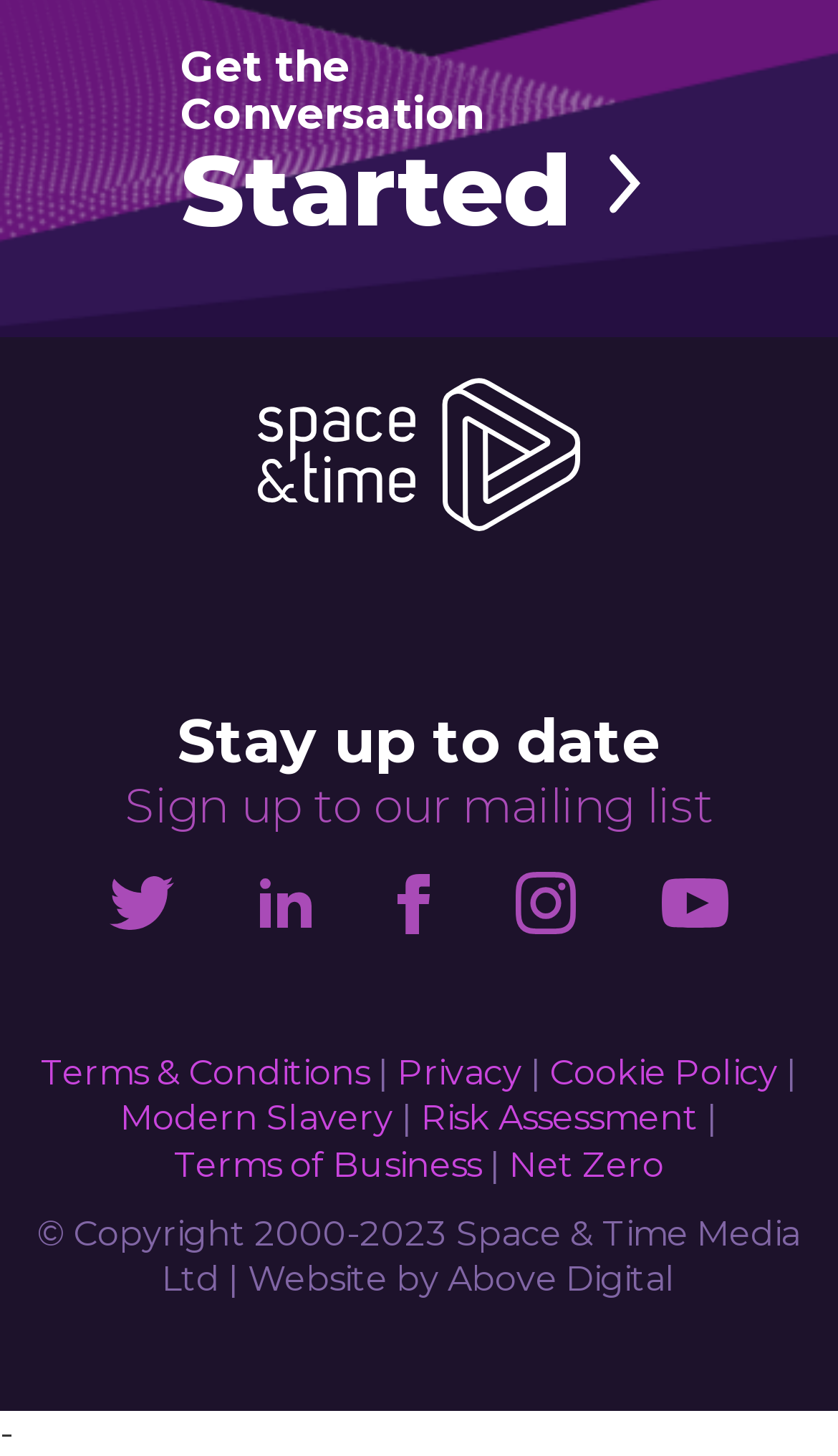Determine the bounding box coordinates of the region I should click to achieve the following instruction: "Visit the Twitter page". Ensure the bounding box coordinates are four float numbers between 0 and 1, i.e., [left, top, right, bottom].

[0.13, 0.594, 0.208, 0.647]